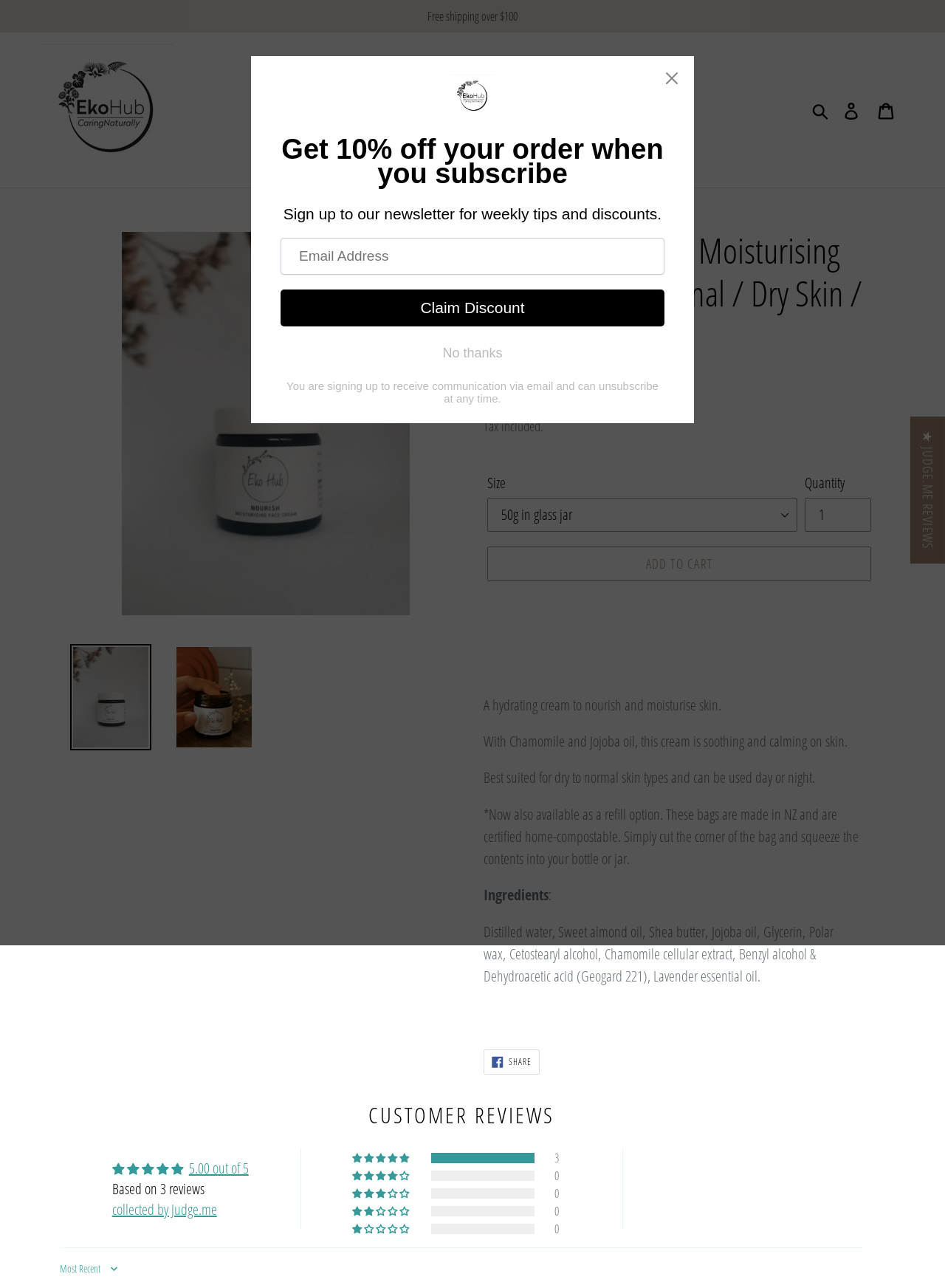Please reply to the following question with a single word or a short phrase:
What is the rating of the face cream?

5.00 stars